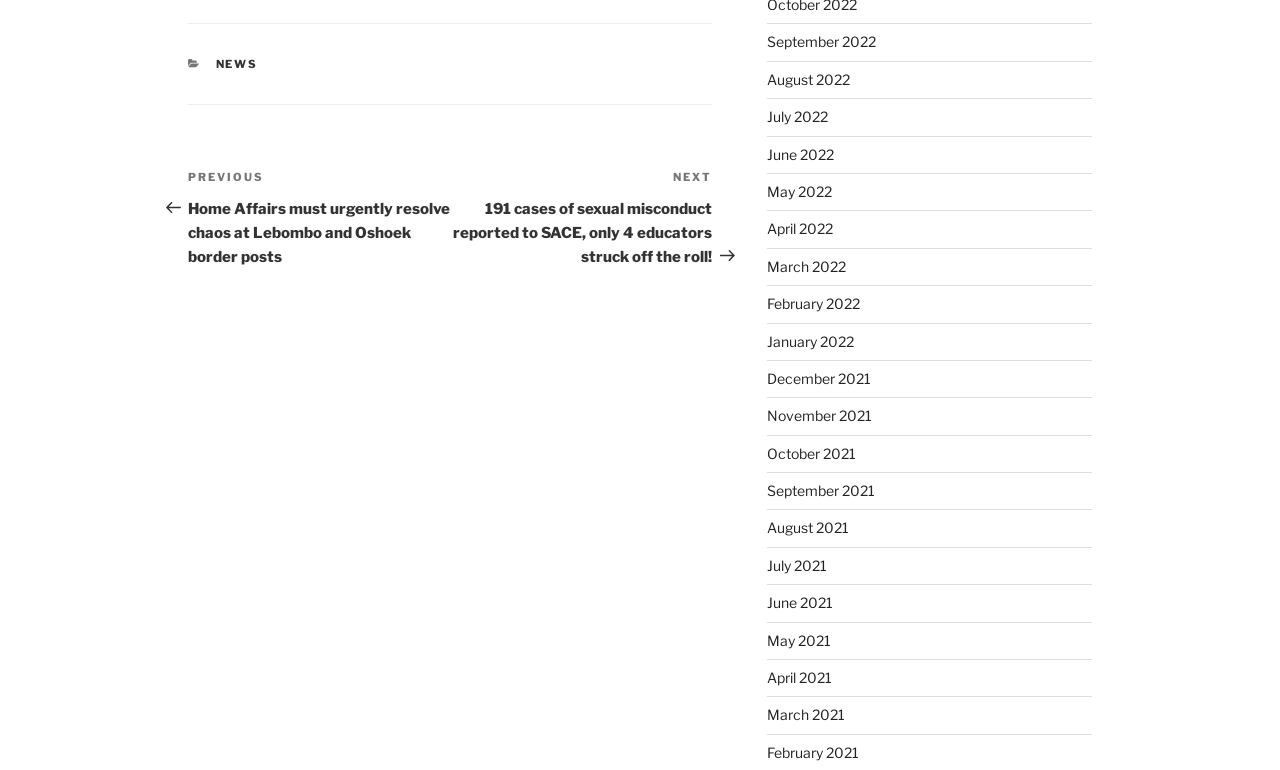Carefully examine the image and provide an in-depth answer to the question: How many links are available for post navigation?

I found the answer by looking at the navigation section of the webpage, where I saw two link elements, one for 'Previous Post' and one for 'Next Post', indicating that there are two links available for post navigation.